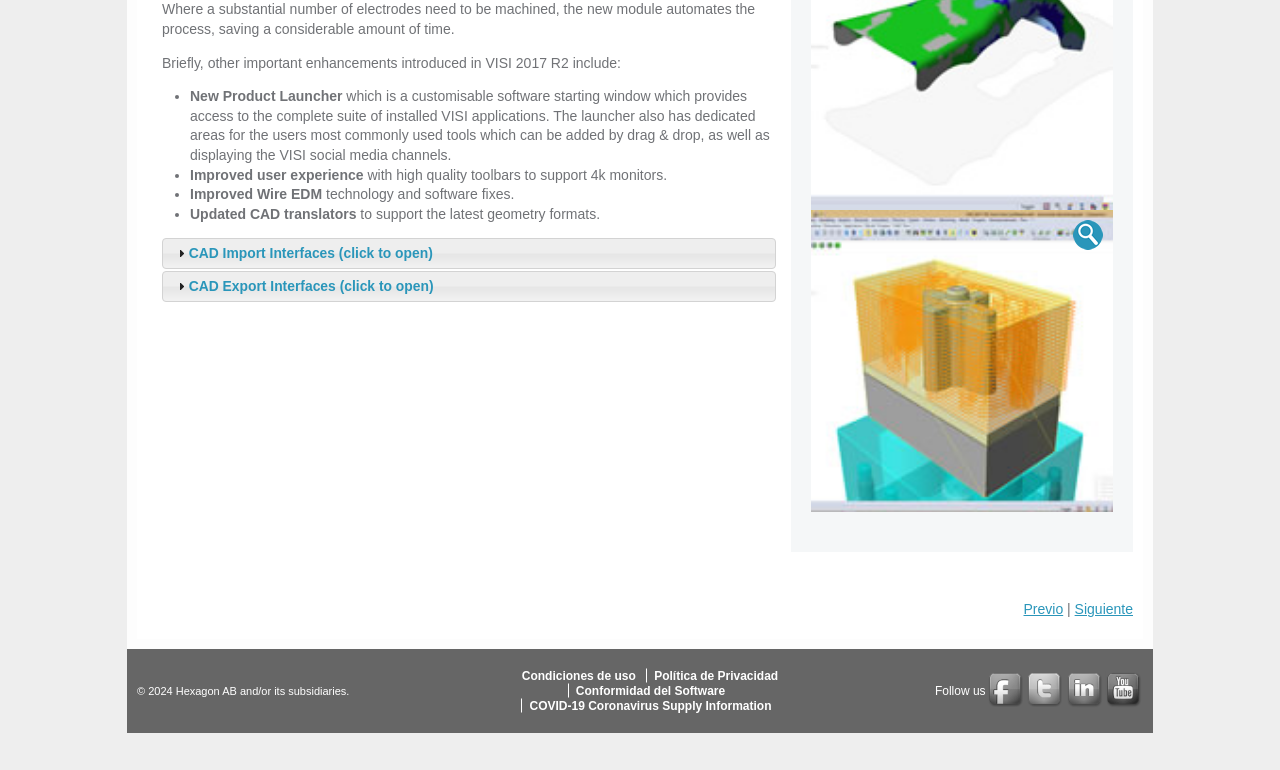Identify the bounding box coordinates for the UI element described by the following text: "COVID-19 Coronavirus Supply Information". Provide the coordinates as four float numbers between 0 and 1, in the format [left, top, right, bottom].

[0.414, 0.907, 0.603, 0.926]